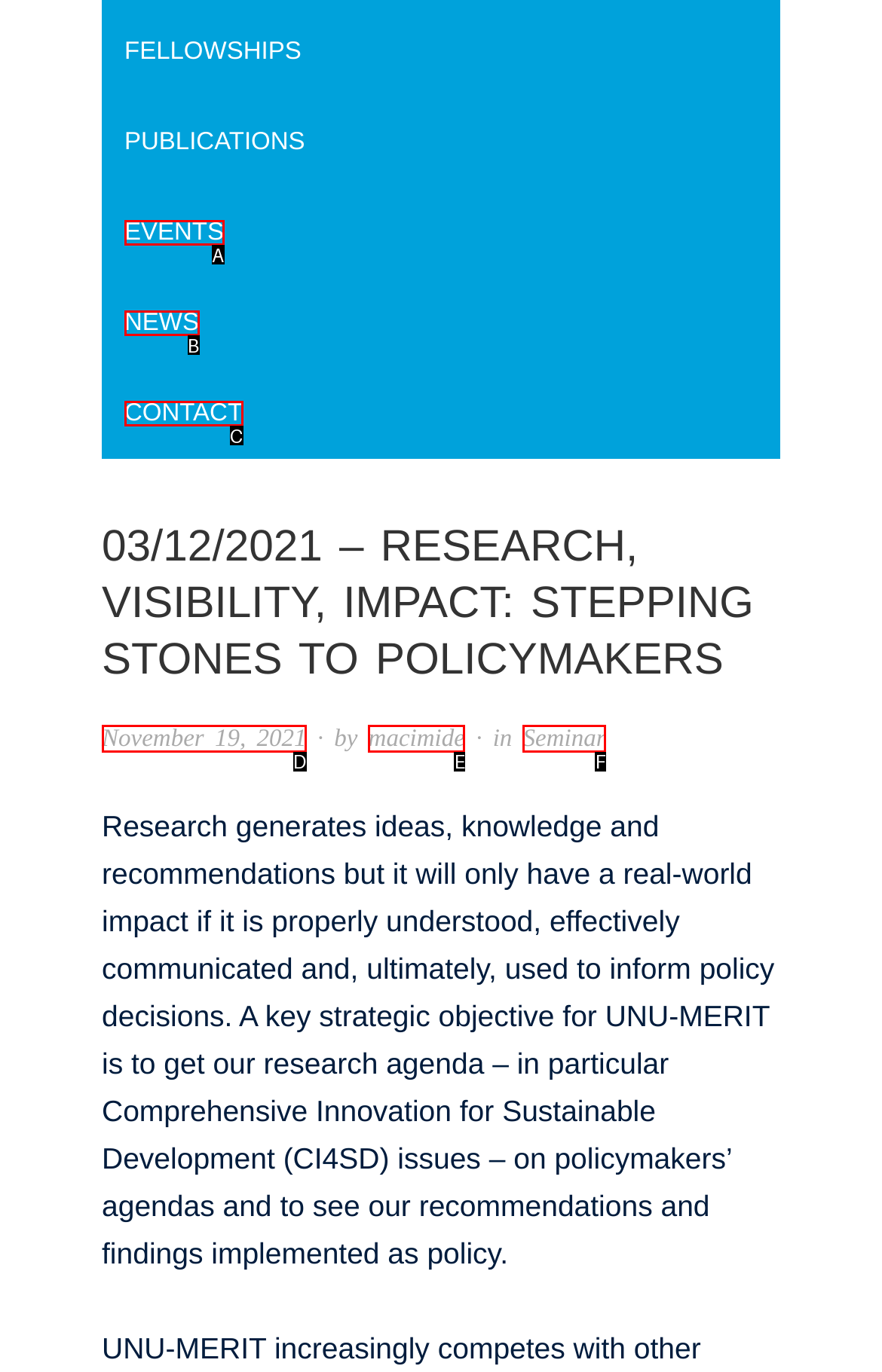Assess the description: November 19, 2021 and select the option that matches. Provide the letter of the chosen option directly from the given choices.

D